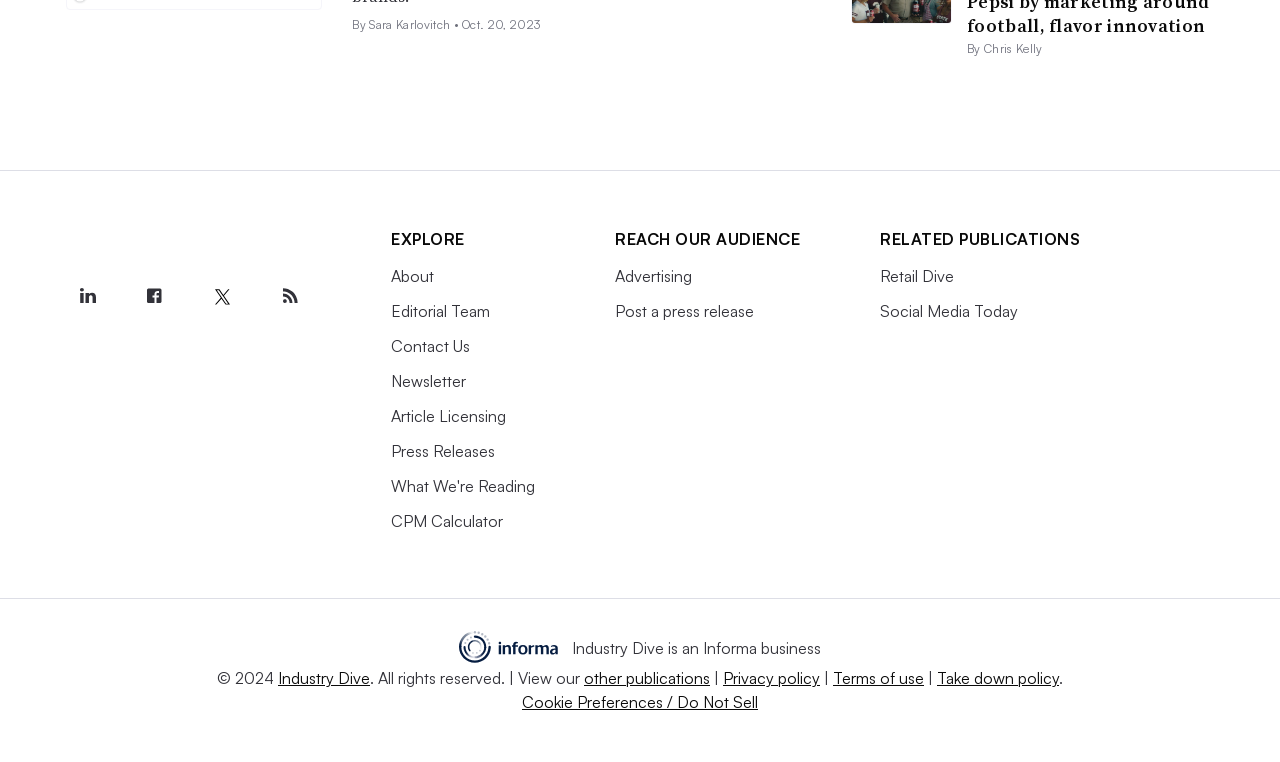Please specify the bounding box coordinates for the clickable region that will help you carry out the instruction: "View About page".

[0.306, 0.349, 0.339, 0.376]